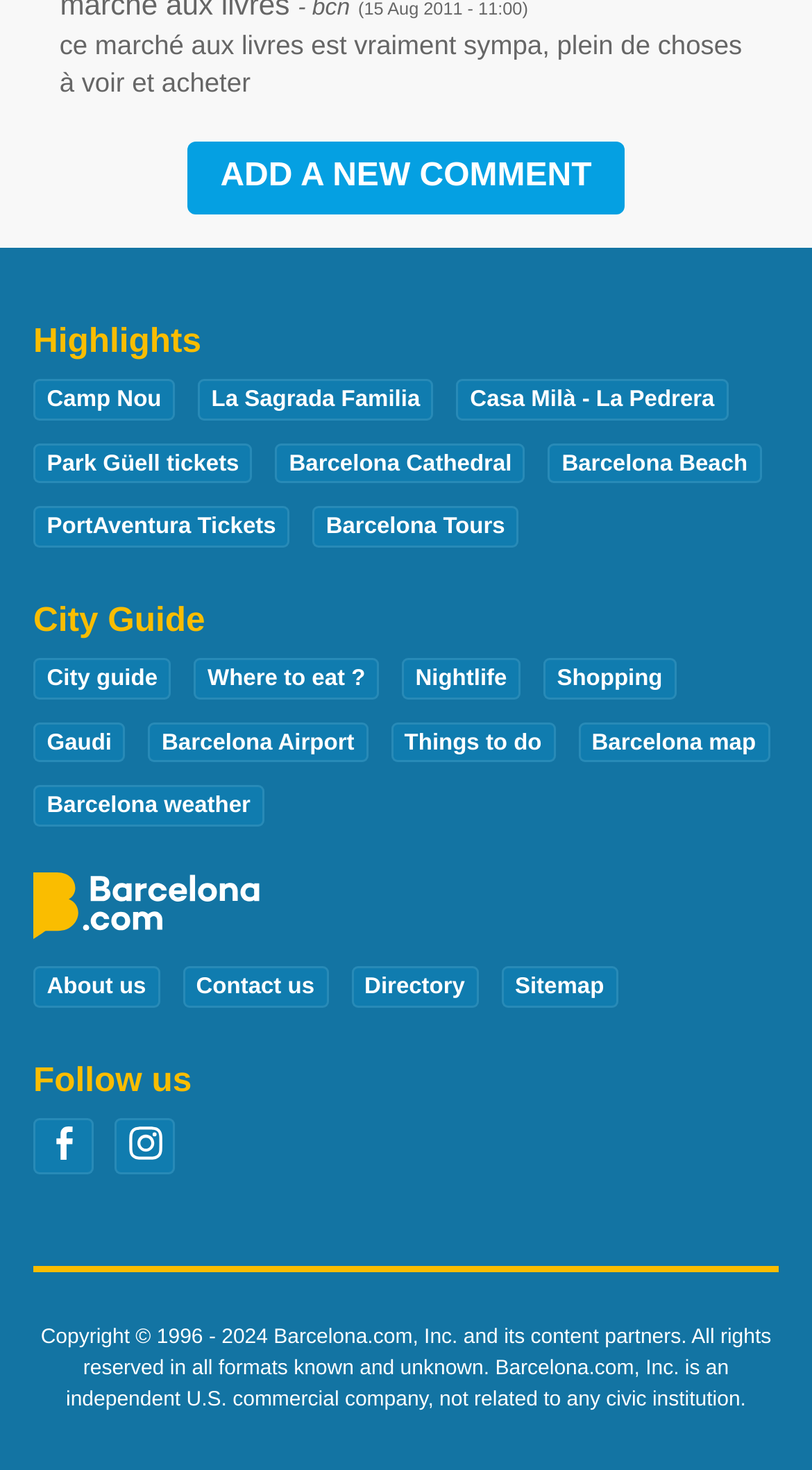Based on the image, provide a detailed response to the question:
How many social media platforms are linked?

There are two social media platforms linked on the webpage, which are Facebook and Instagram, as indicated by the 'icon-facebook' and 'icon-instagram' links.